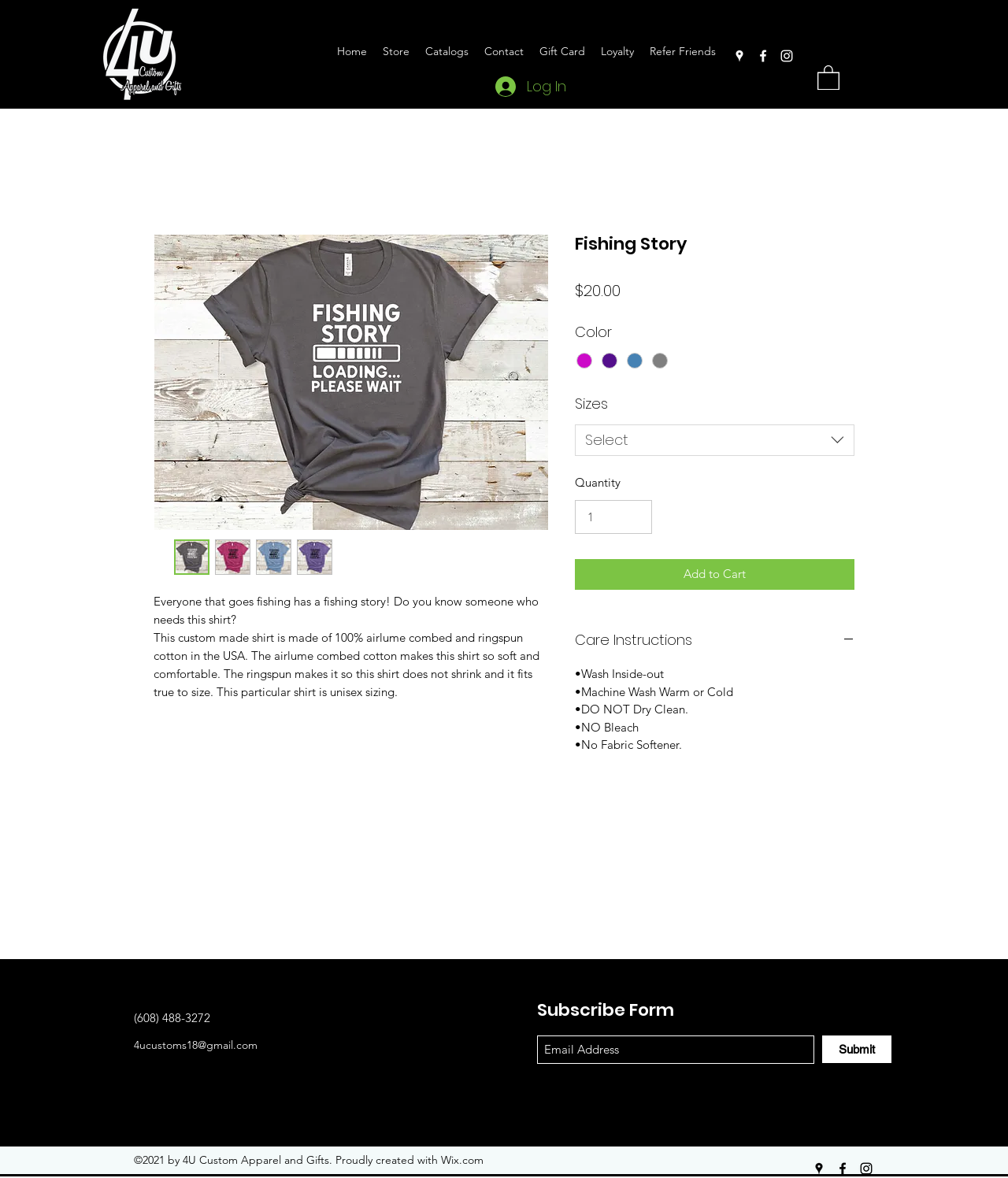What is the phone number listed on the website?
Analyze the screenshot and provide a detailed answer to the question.

I found the phone number listed on the website by looking at the footer section, where it displays the contact information. The phone number is listed as '(608) 488-3272'.